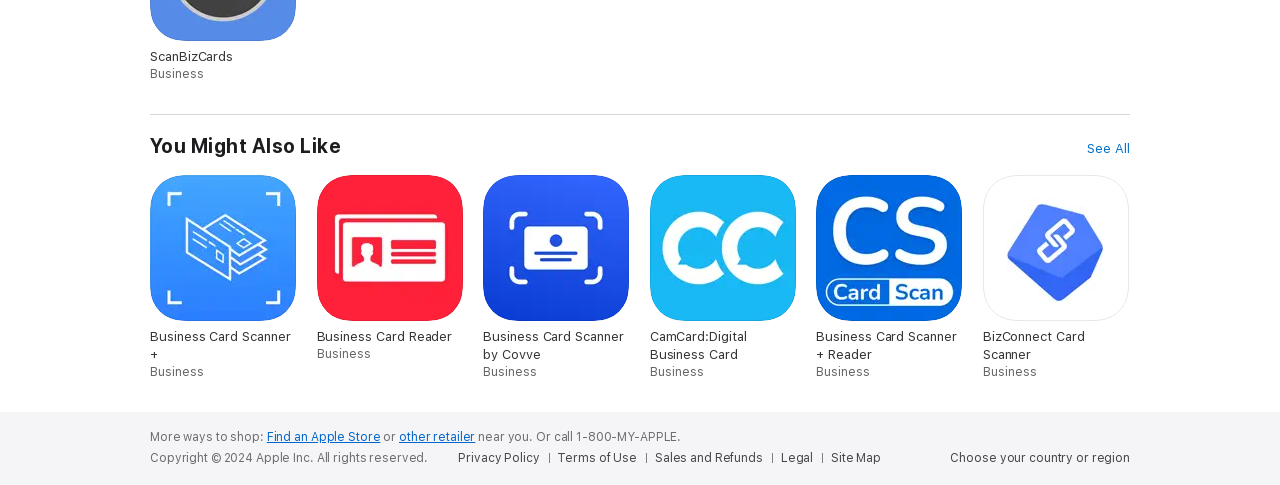How many links are there at the bottom of the page?
Please provide a single word or phrase as your answer based on the image.

7